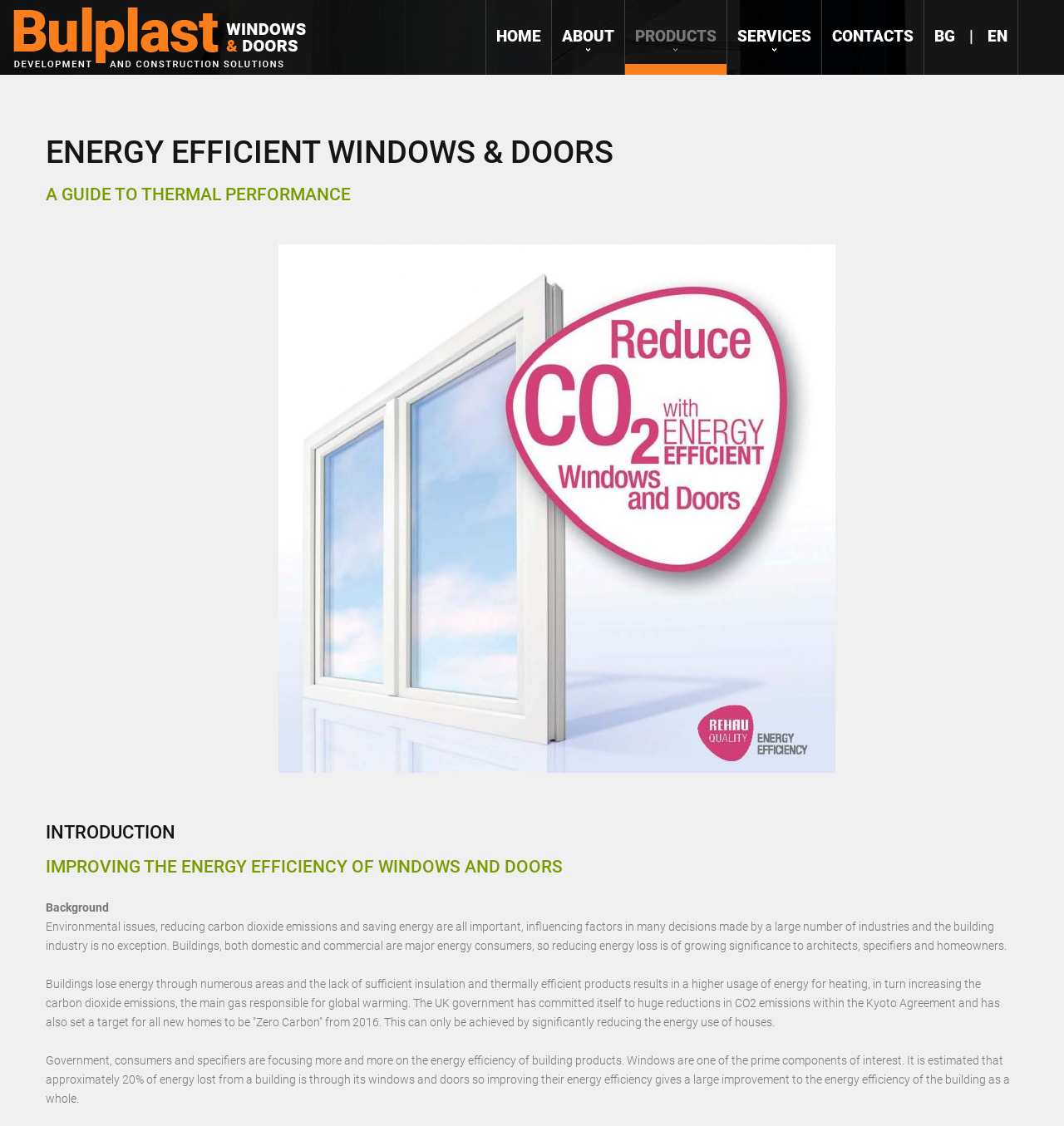Provide your answer in a single word or phrase: 
What percentage of energy is lost through windows and doors?

20%